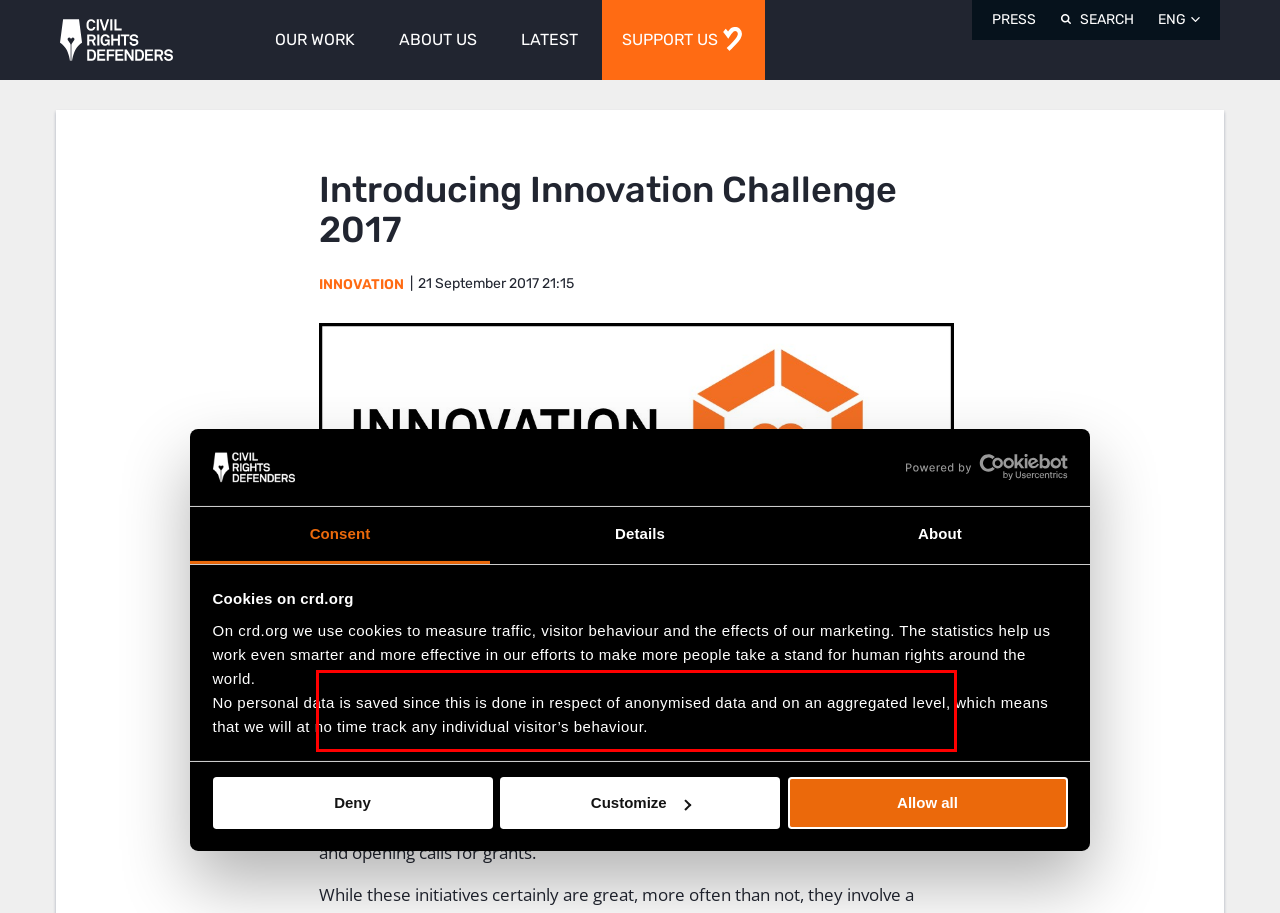Given a webpage screenshot with a red bounding box, perform OCR to read and deliver the text enclosed by the red bounding box.

Two weeks ago, the Human Rights Innovation Initiative kicked off Innovation Challenge 2017. It aims to find new ways to increase the security and impact of human rights defenders, particularly using digital solutions.